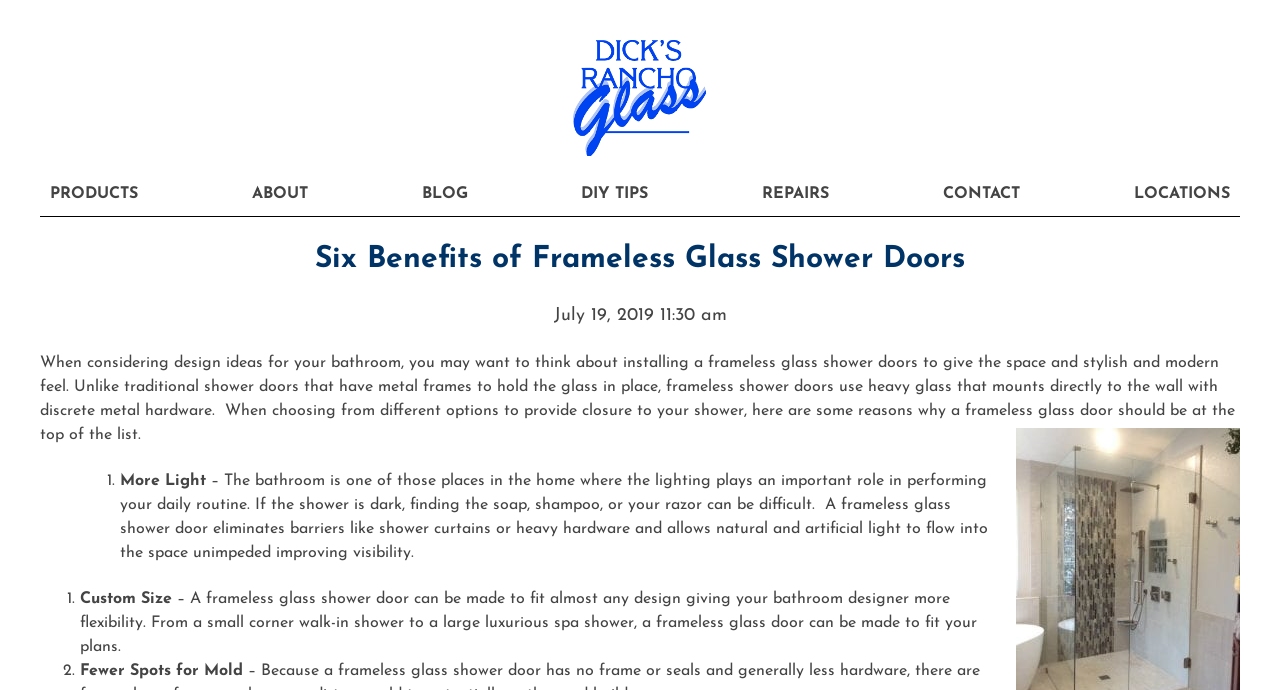Locate the UI element described by DIY Tips in the provided webpage screenshot. Return the bounding box coordinates in the format (top-left x, top-left y, bottom-right x, bottom-right y), ensuring all values are between 0 and 1.

[0.446, 0.249, 0.514, 0.313]